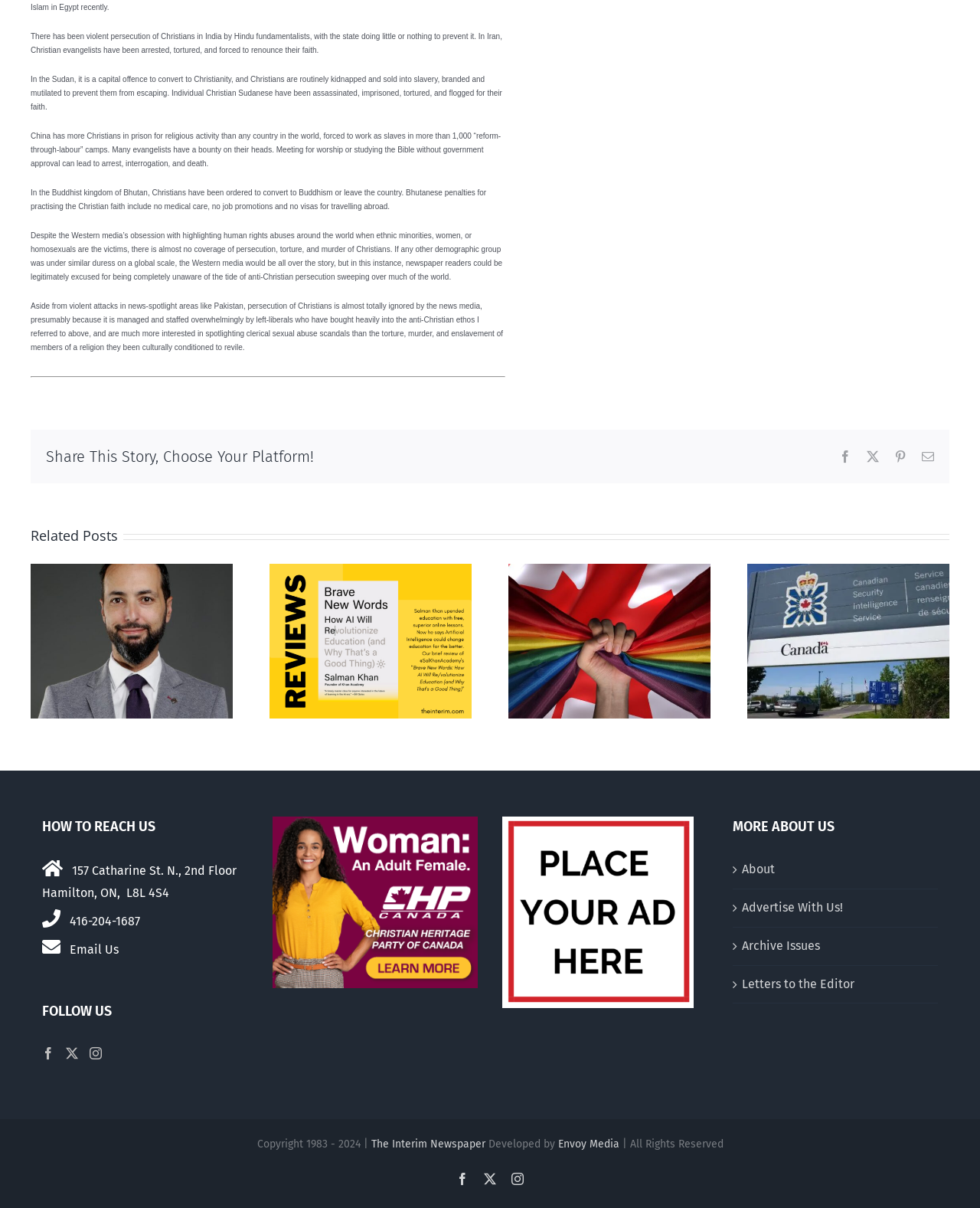Specify the bounding box coordinates for the region that must be clicked to perform the given instruction: "View related post 'Christian lawyer Albertos Polizogopoulos dead at 41'".

[0.031, 0.467, 0.238, 0.595]